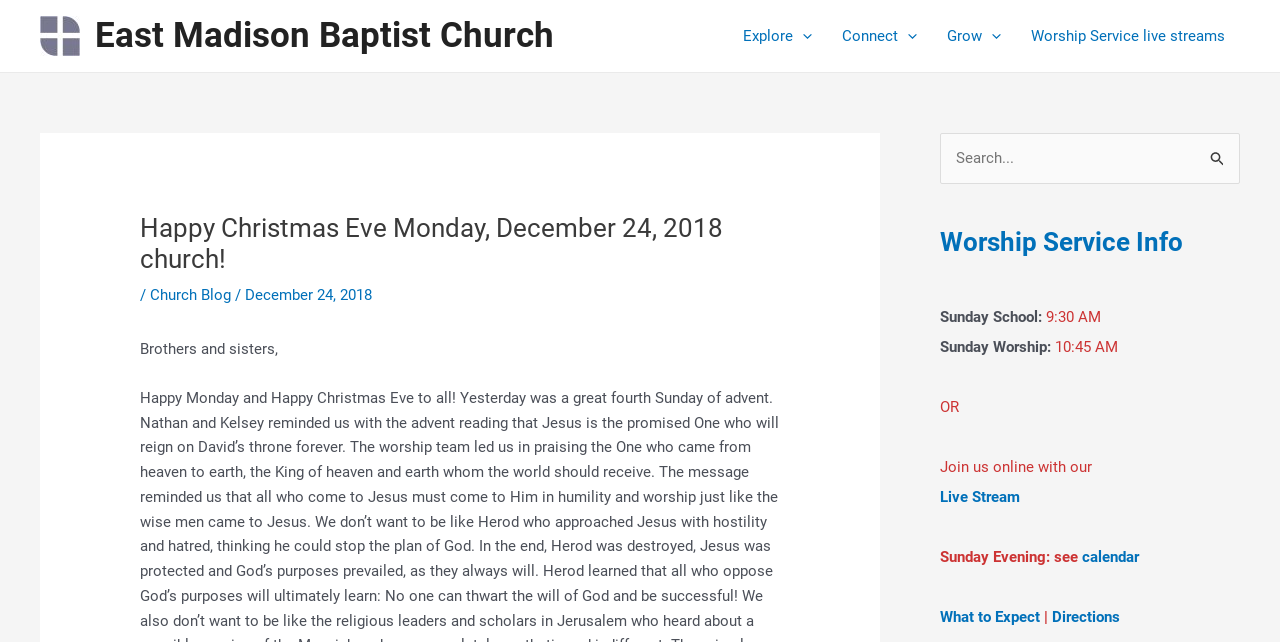Find the bounding box coordinates of the clickable area that will achieve the following instruction: "Click the 'Live Stream' link".

[0.734, 0.759, 0.797, 0.787]